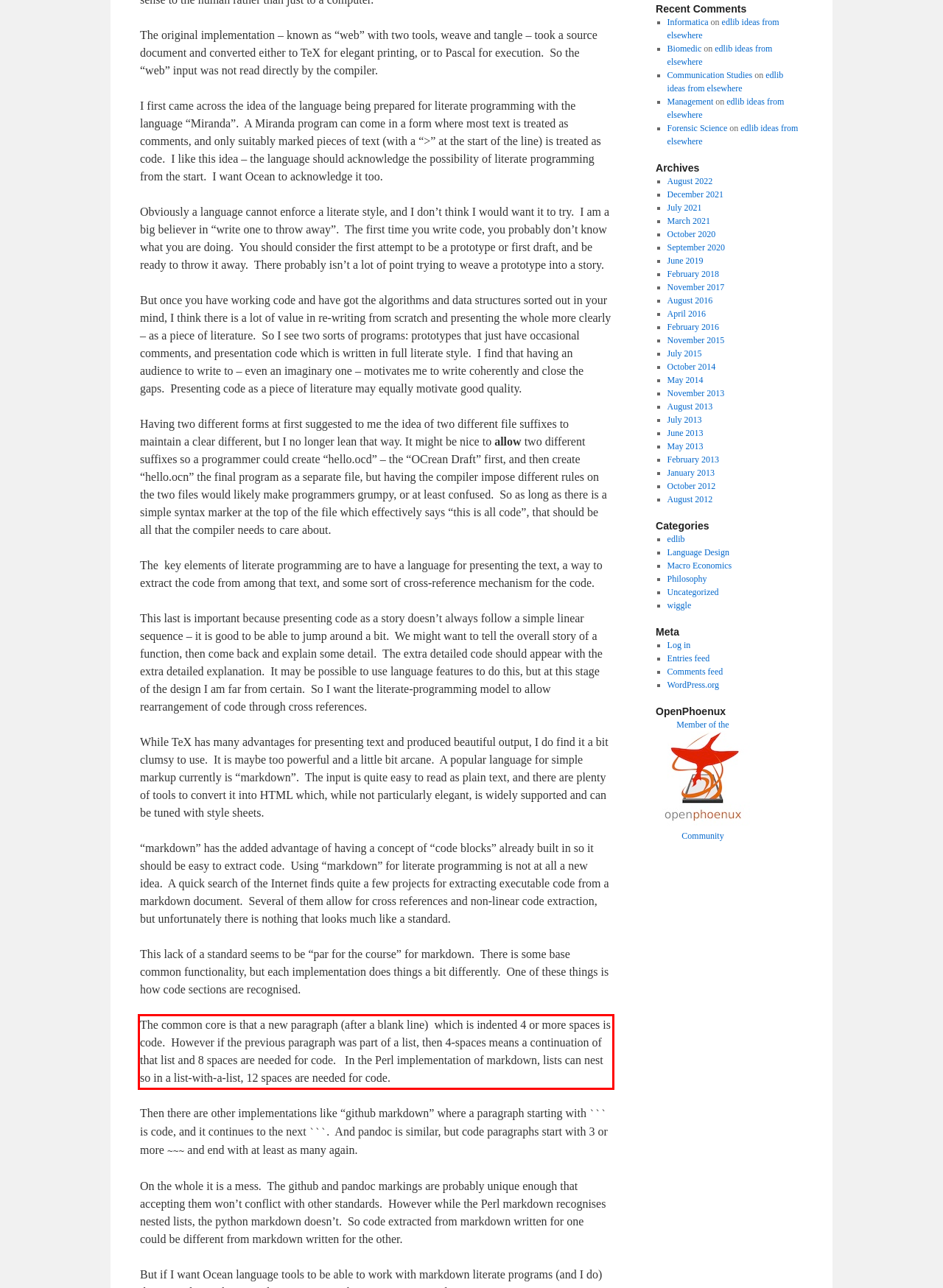You have a screenshot of a webpage, and there is a red bounding box around a UI element. Utilize OCR to extract the text within this red bounding box.

The common core is that a new paragraph (after a blank line) which is indented 4 or more spaces is code. However if the previous paragraph was part of a list, then 4-spaces means a continuation of that list and 8 spaces are needed for code. In the Perl implementation of markdown, lists can nest so in a list-with-a-list, 12 spaces are needed for code.